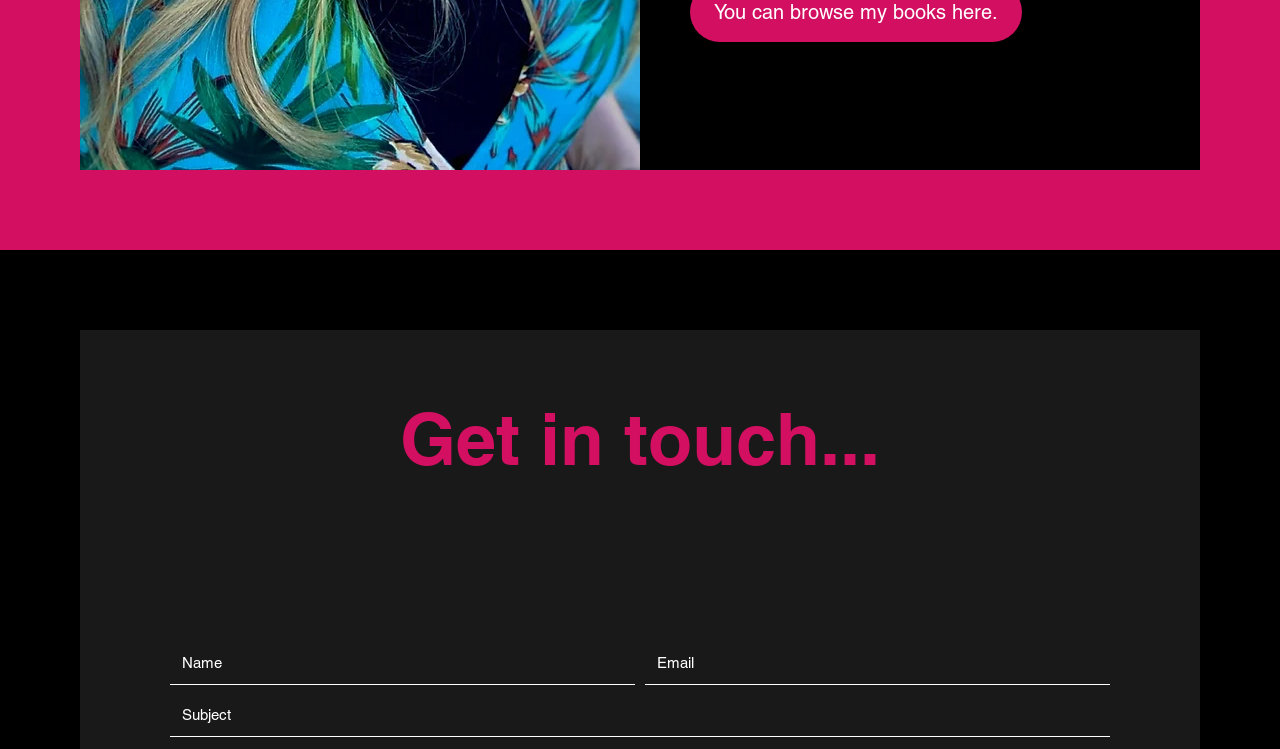What is the region above the contact form?
Please give a detailed and elaborate explanation in response to the question.

The region above the contact form is labeled as 'Home: Contact', which suggests that it is a navigation or breadcrumb element that indicates the user's current location on the website.